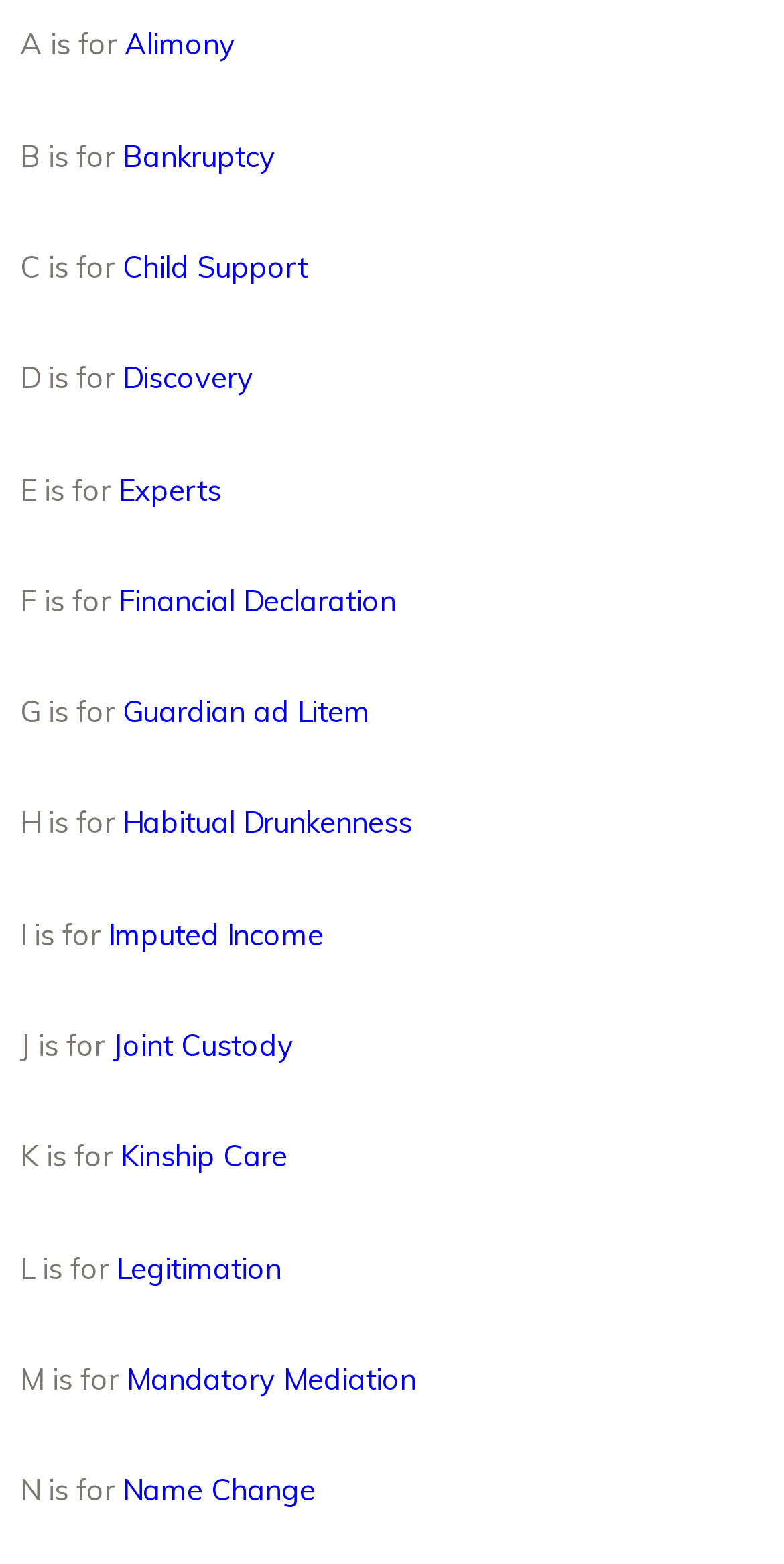Determine the bounding box coordinates for the area that needs to be clicked to fulfill this task: "View Child Support". The coordinates must be given as four float numbers between 0 and 1, i.e., [left, top, right, bottom].

[0.156, 0.158, 0.392, 0.183]